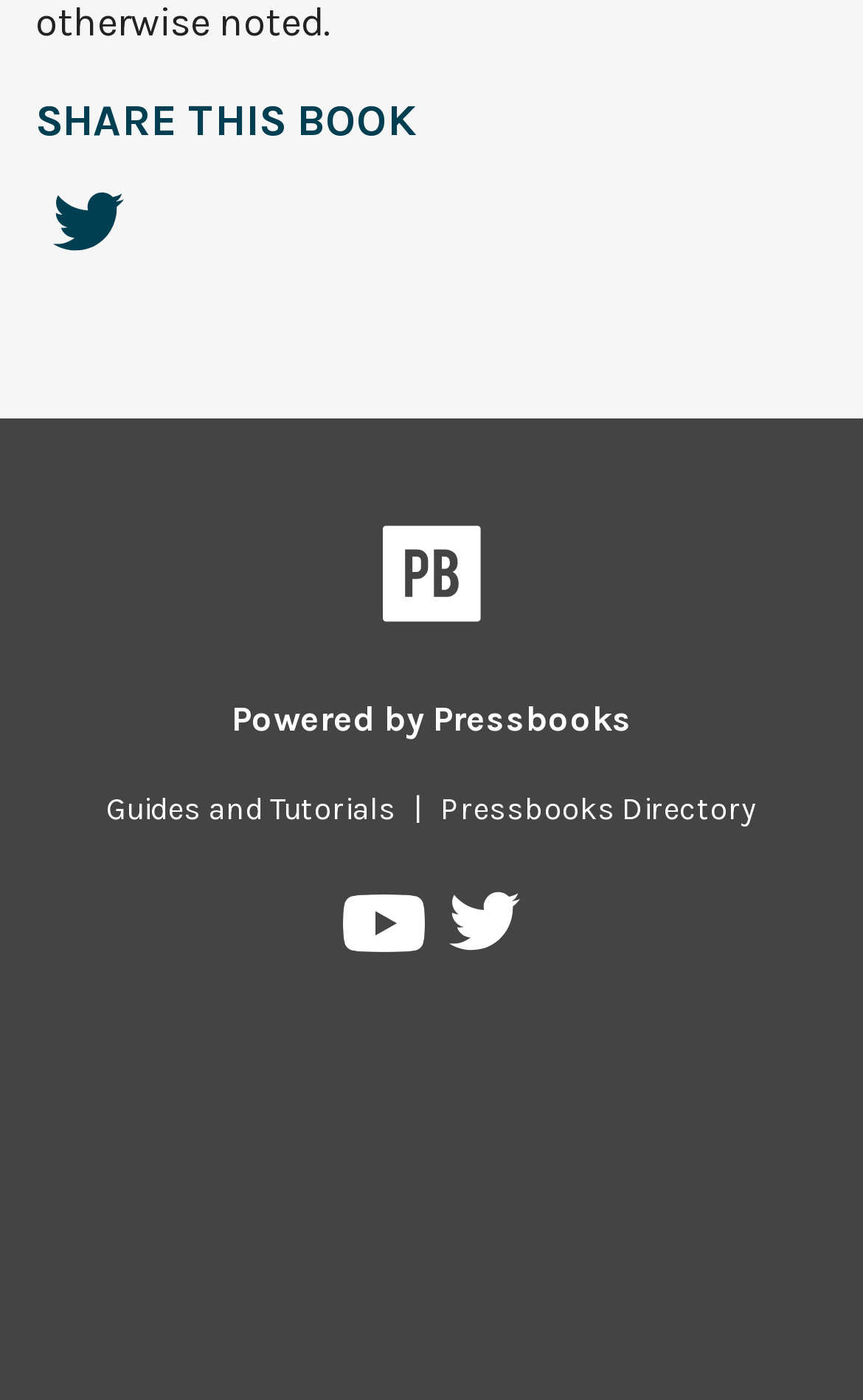Give a one-word or one-phrase response to the question:
What is the purpose of the '|' character on the webpage?

Separator